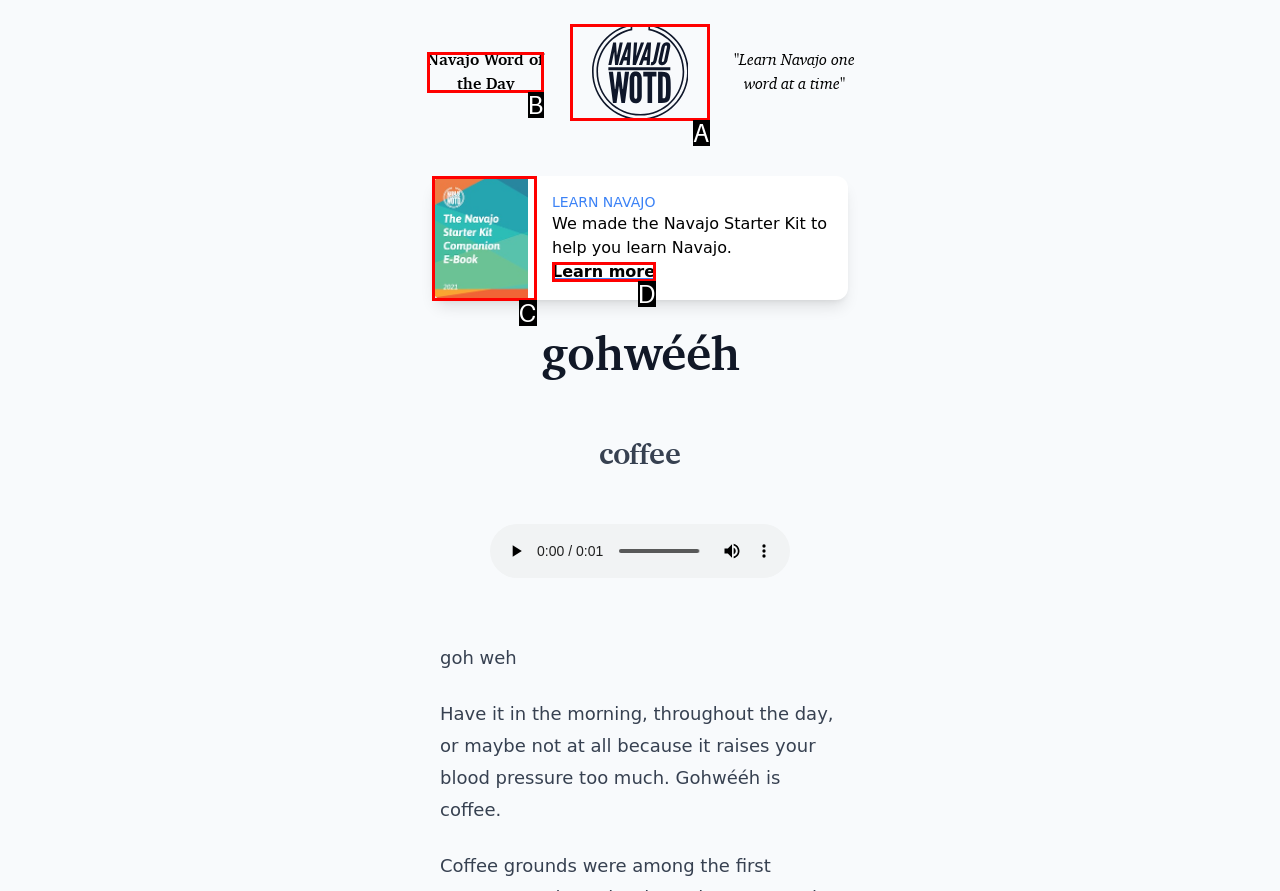Select the HTML element that corresponds to the description: alt="NavajoWOTD Home Page"
Reply with the letter of the correct option from the given choices.

A